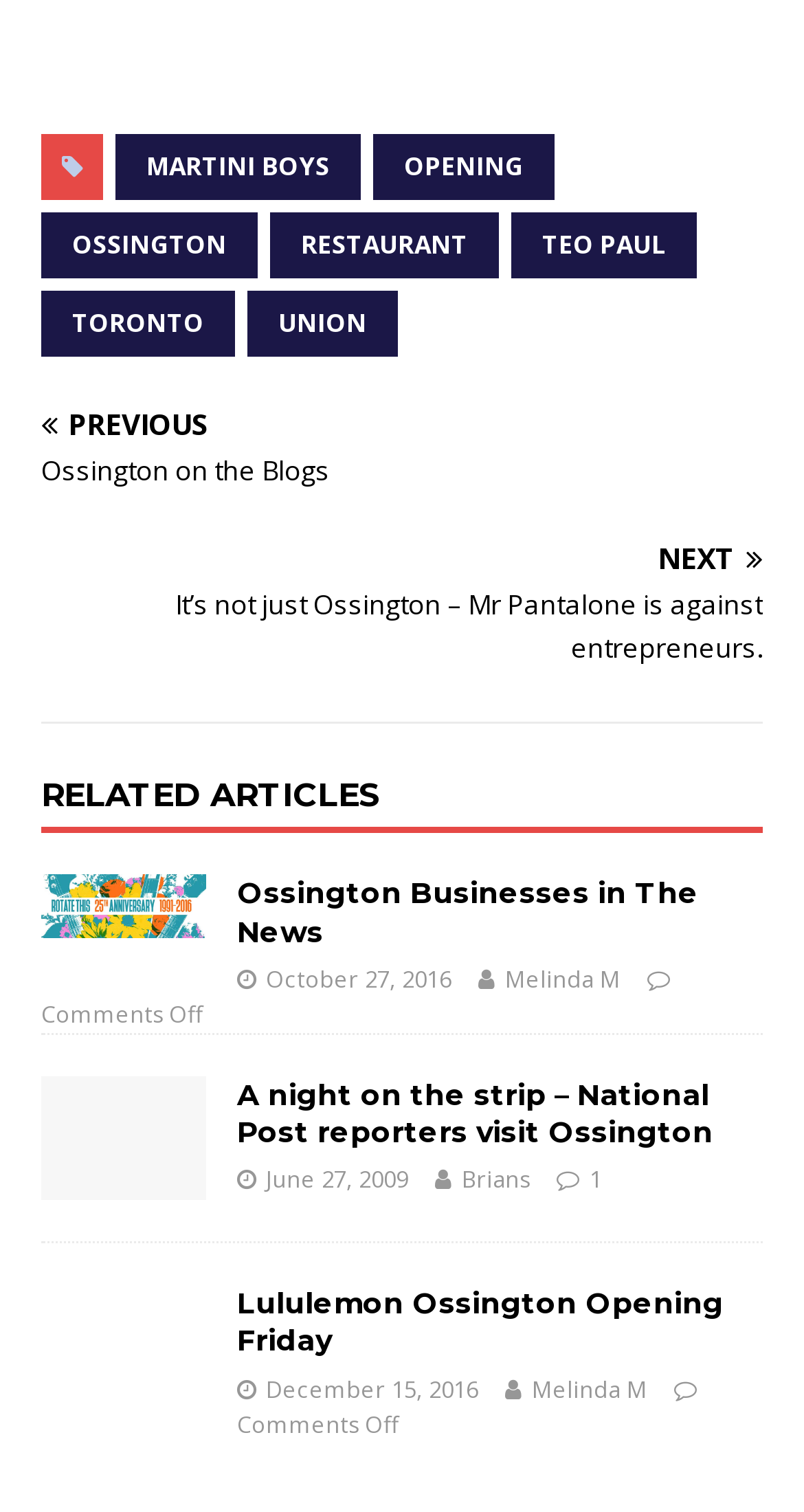Please predict the bounding box coordinates of the element's region where a click is necessary to complete the following instruction: "View Rotate This 25 Years image". The coordinates should be represented by four float numbers between 0 and 1, i.e., [left, top, right, bottom].

[0.051, 0.579, 0.256, 0.62]